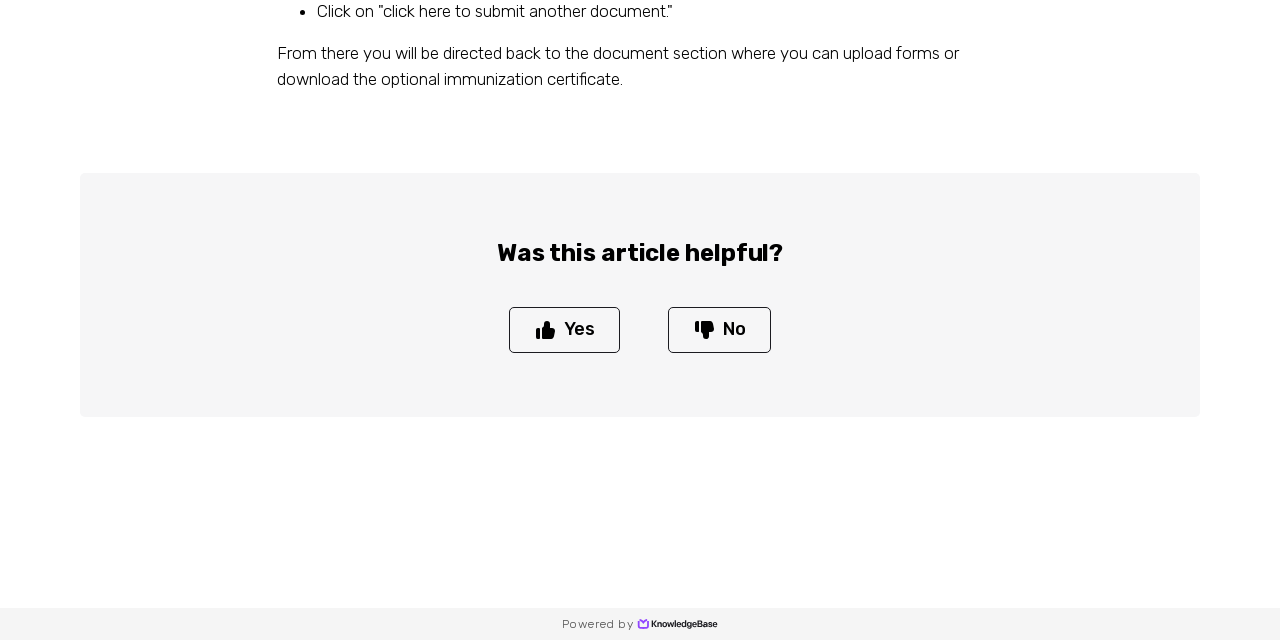Please determine the bounding box coordinates for the UI element described here. Use the format (top-left x, top-left y, bottom-right x, bottom-right y) with values bounded between 0 and 1: Powered by

[0.423, 0.95, 0.577, 1.0]